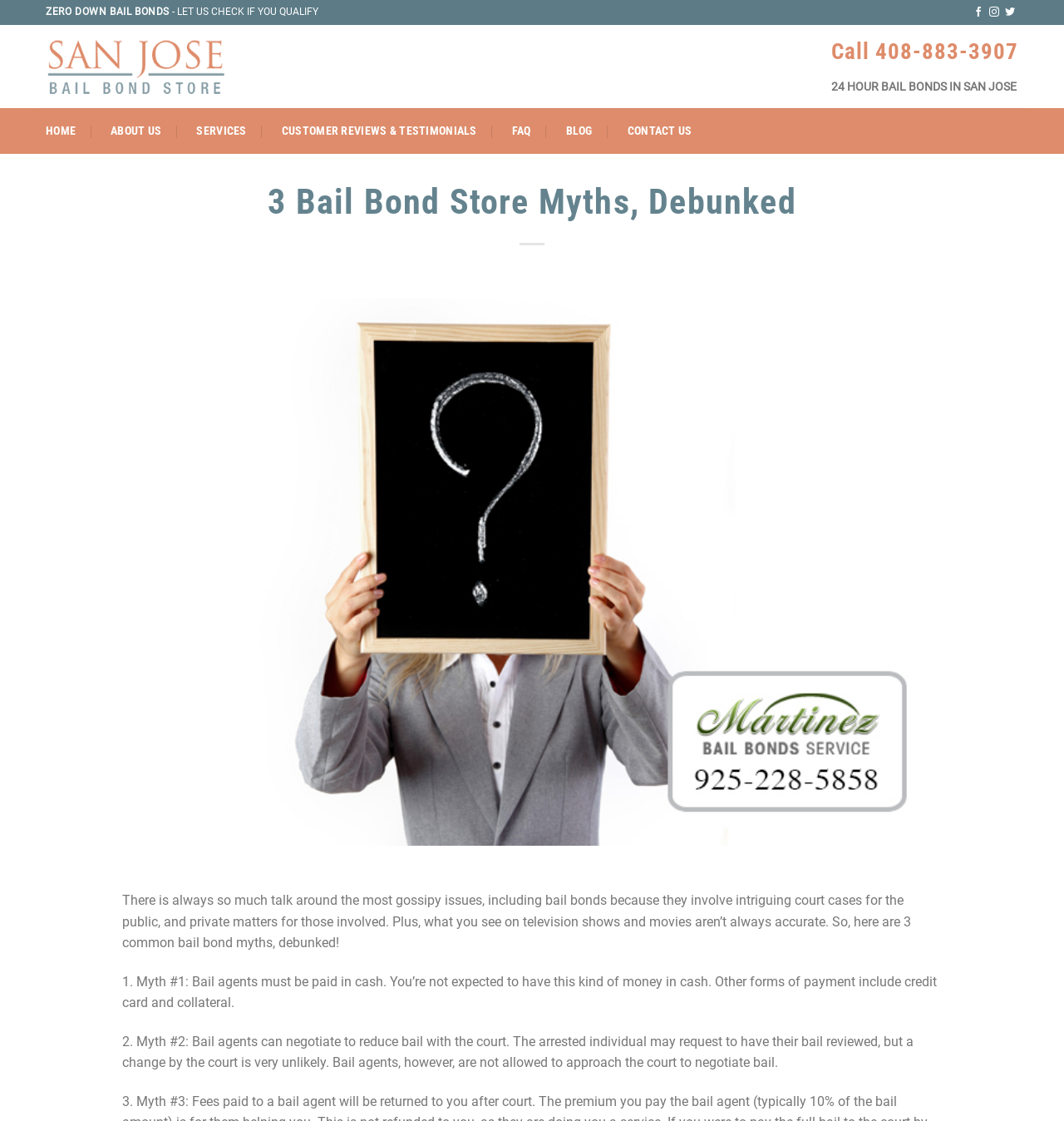Extract the bounding box coordinates for the described element: "Where we are". The coordinates should be represented as four float numbers between 0 and 1: [left, top, right, bottom].

None